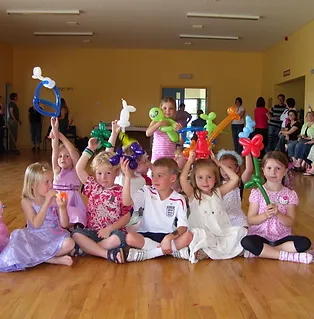Is the atmosphere of the party festive?
Refer to the image and provide a one-word or short phrase answer.

Yes